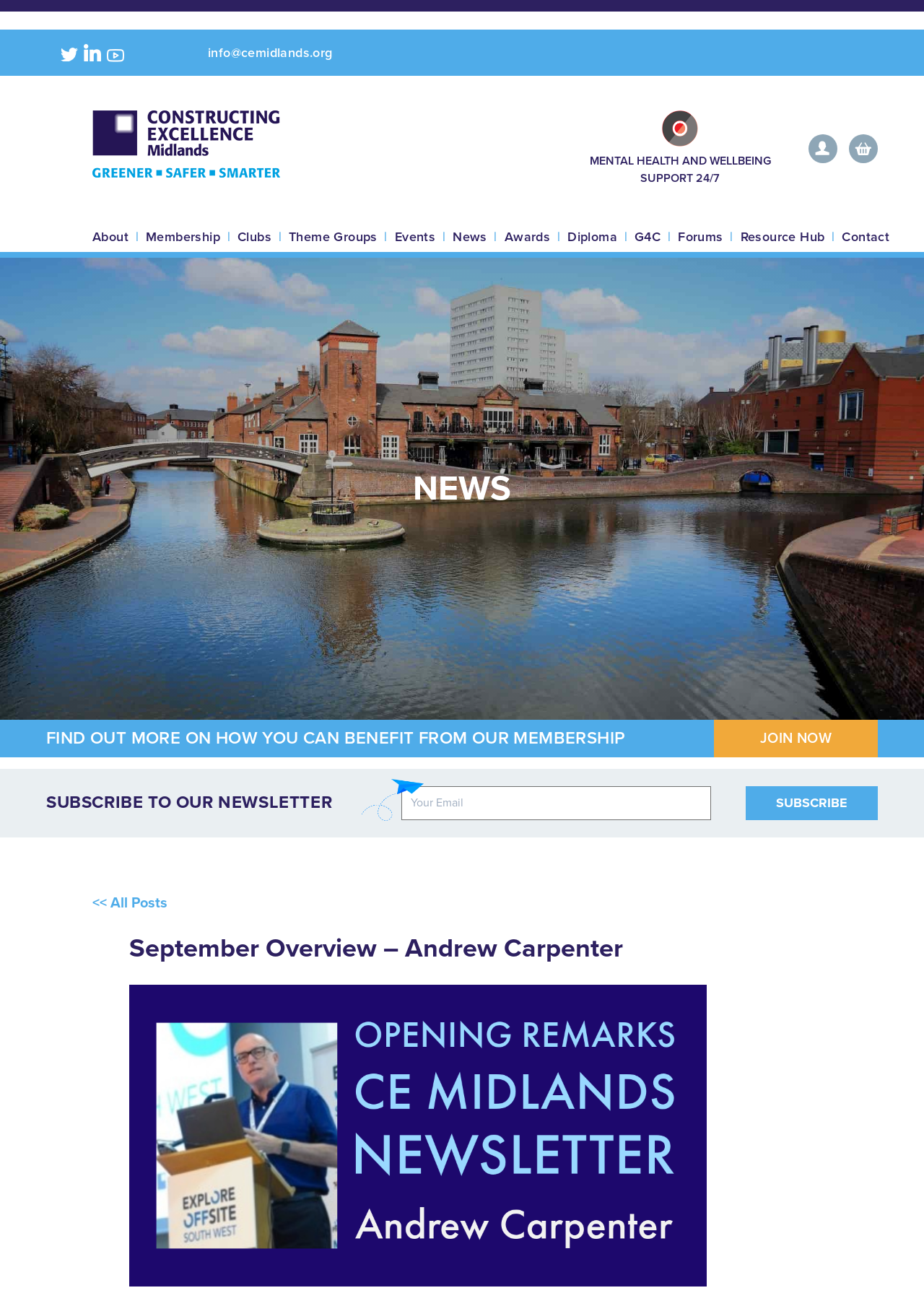Answer with a single word or phrase: 
What is the text of the first link on the webpage?

info@cemidlands.org